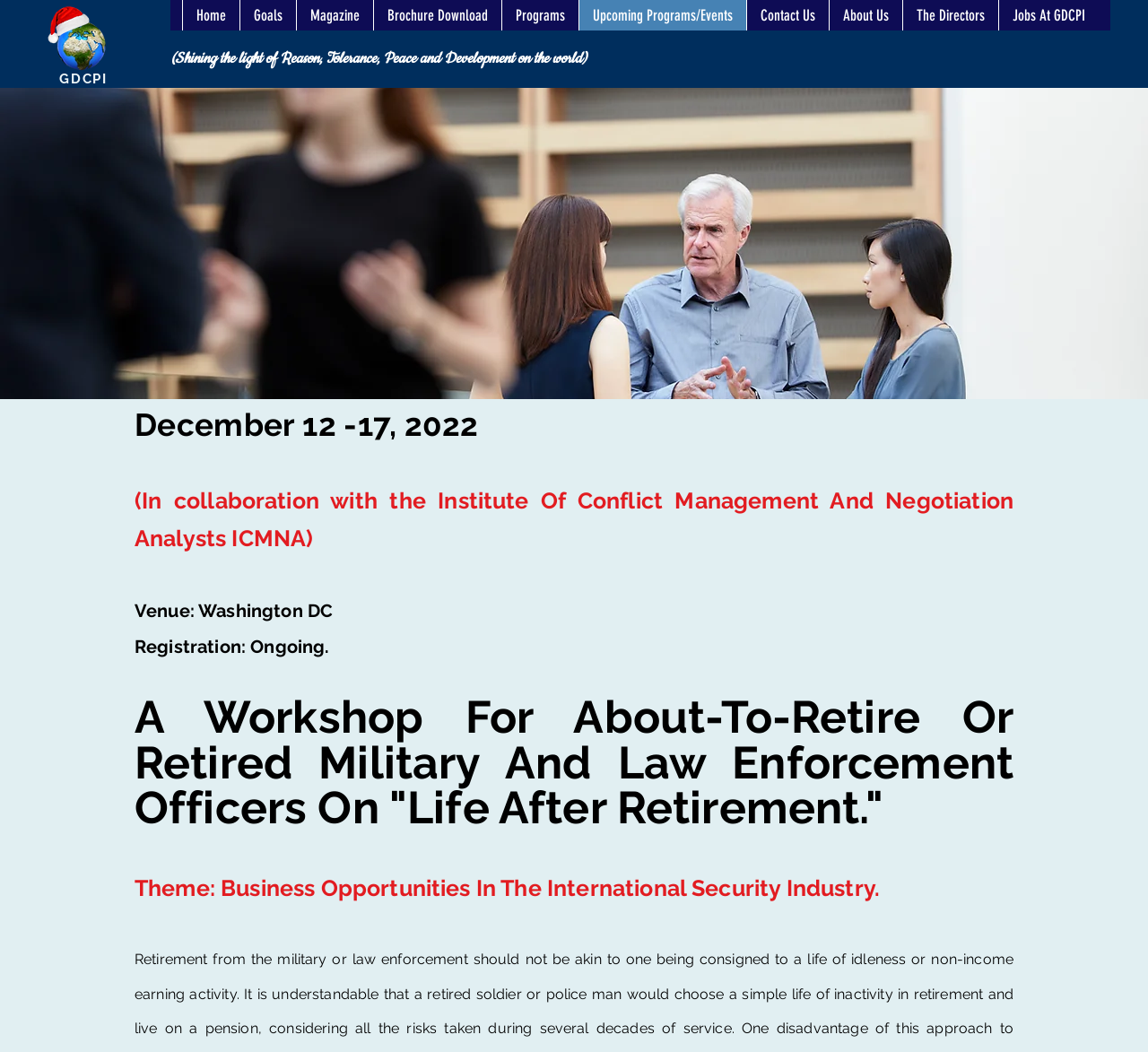What is the name of the organization?
Look at the image and answer the question using a single word or phrase.

GDCPI